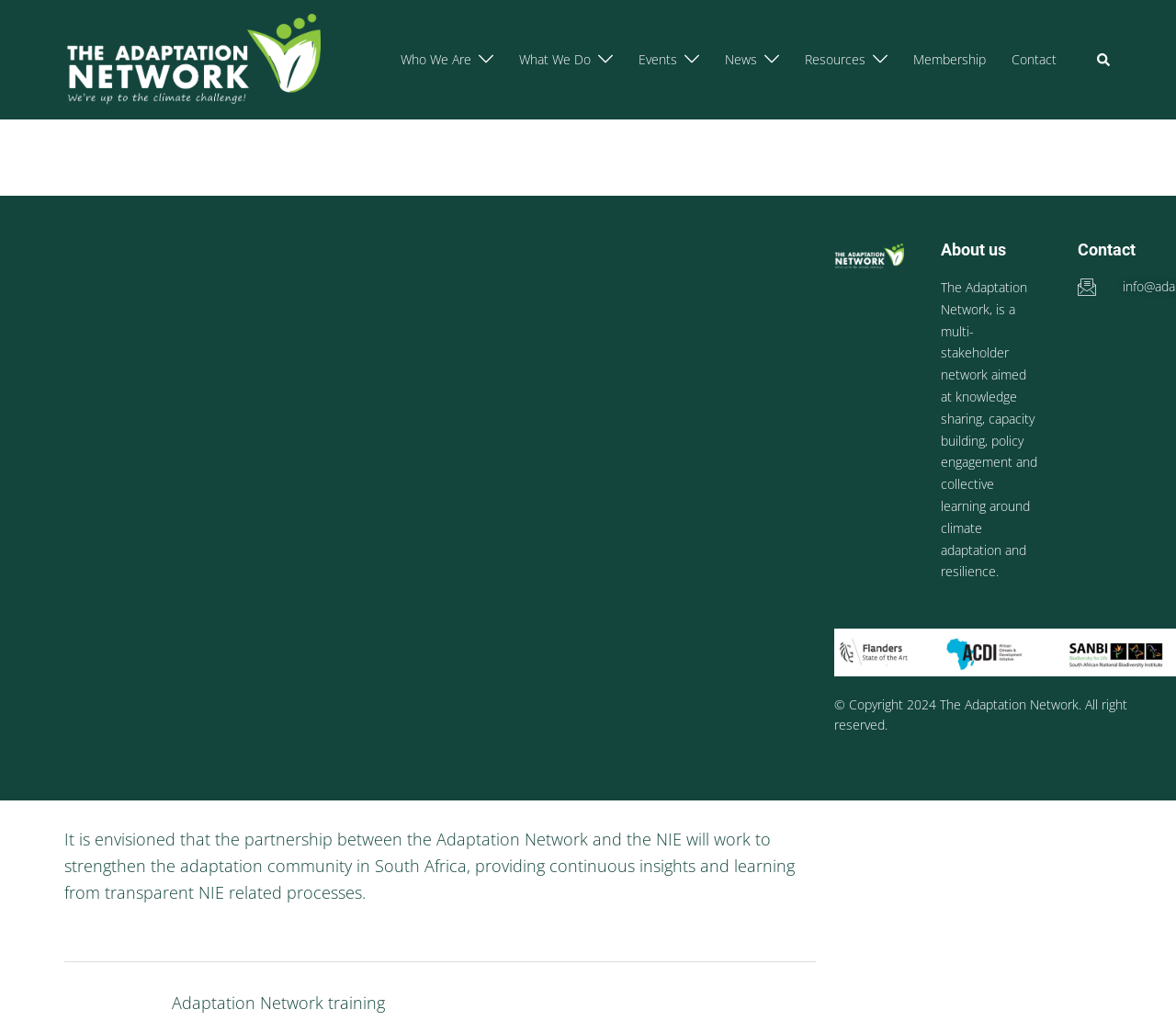Please give the bounding box coordinates of the area that should be clicked to fulfill the following instruction: "Learn more about the partnership with the National Implementing Entity". The coordinates should be in the format of four float numbers from 0 to 1, i.e., [left, top, right, bottom].

[0.055, 0.192, 0.693, 0.347]